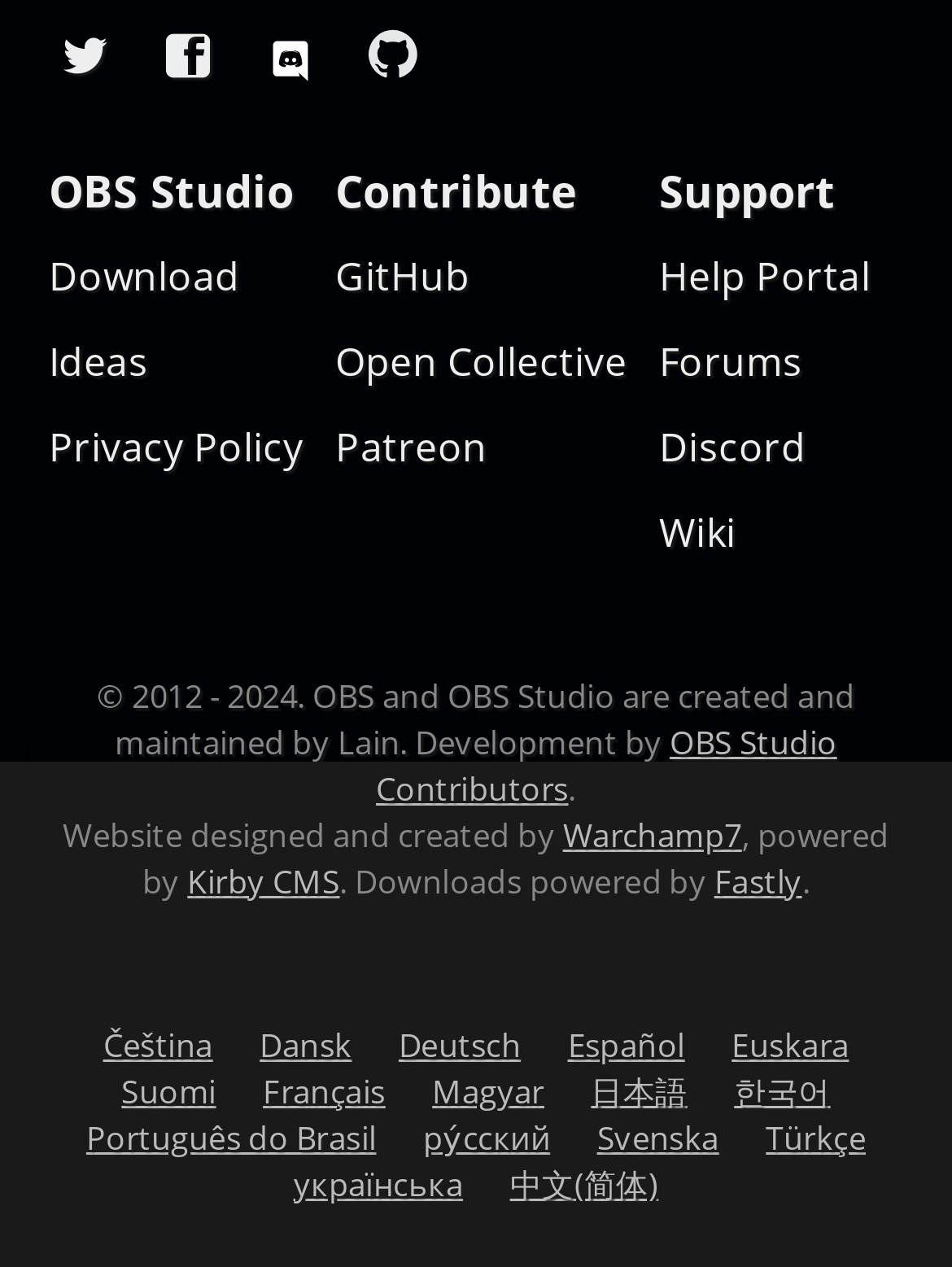Please provide the bounding box coordinate of the region that matches the element description: Open Collective. Coordinates should be in the format (top-left x, top-left y, bottom-right x, bottom-right y) and all values should be between 0 and 1.

[0.352, 0.268, 0.658, 0.304]